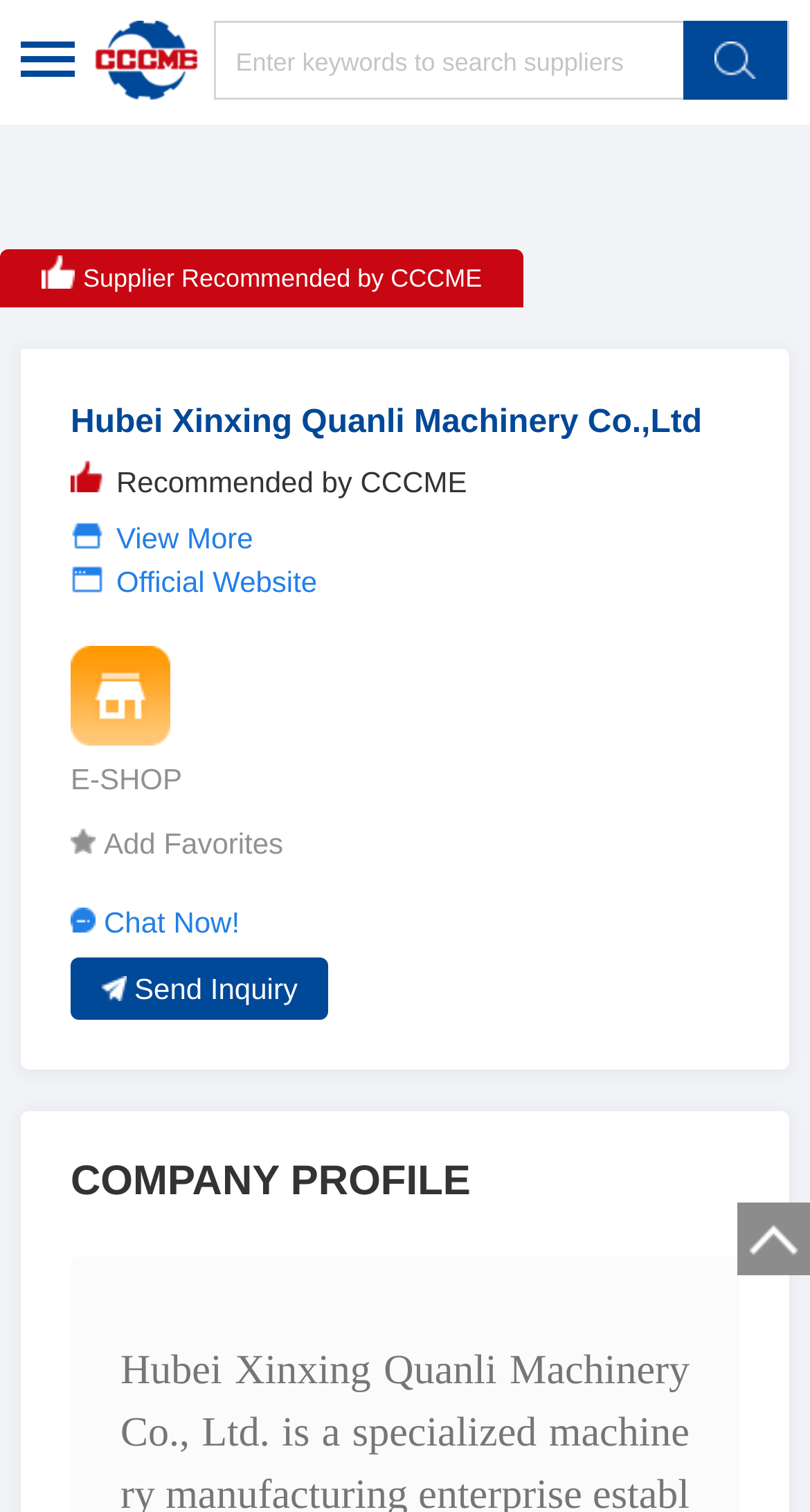What is the name of the e-shop?
We need a detailed and exhaustive answer to the question. Please elaborate.

I found the name of the e-shop by looking at the link element with the text 'E-SHOP E-SHOP' and the corresponding image element with the text 'E-SHOP'.